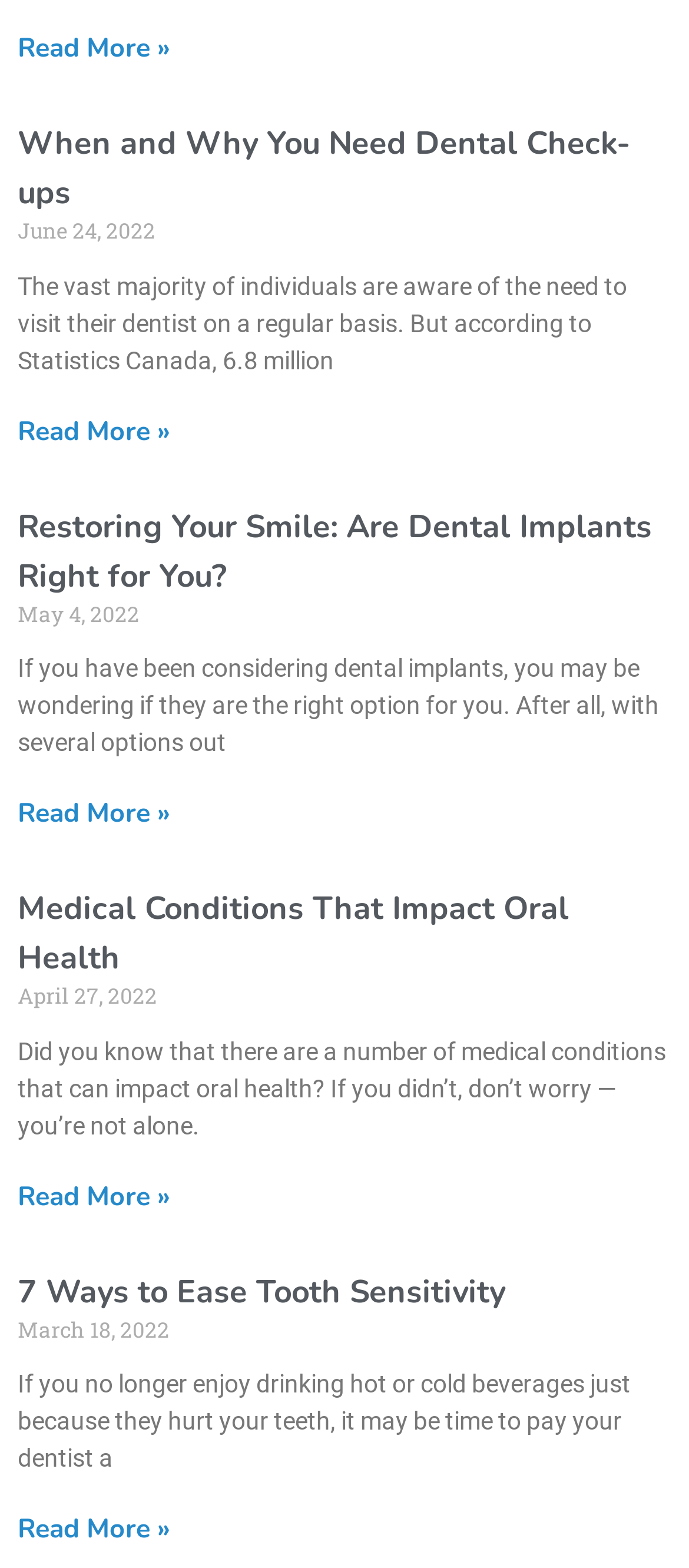What is the title of the third article?
Using the image, provide a detailed and thorough answer to the question.

I looked at the headings of each article and found that the third one is 'Restoring Your Smile: Are Dental Implants Right for You?'.